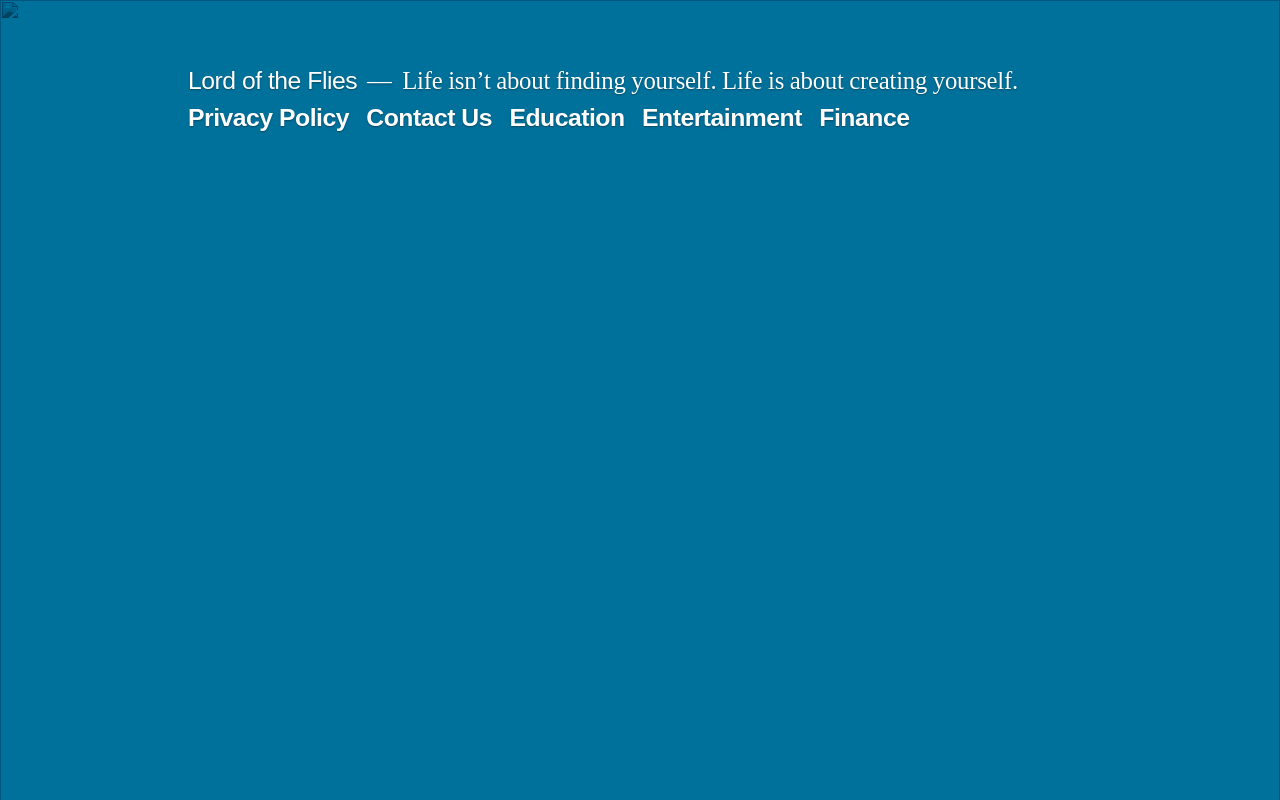For the given element description Education, determine the bounding box coordinates of the UI element. The coordinates should follow the format (top-left x, top-left y, bottom-right x, bottom-right y) and be within the range of 0 to 1.

[0.398, 0.131, 0.488, 0.164]